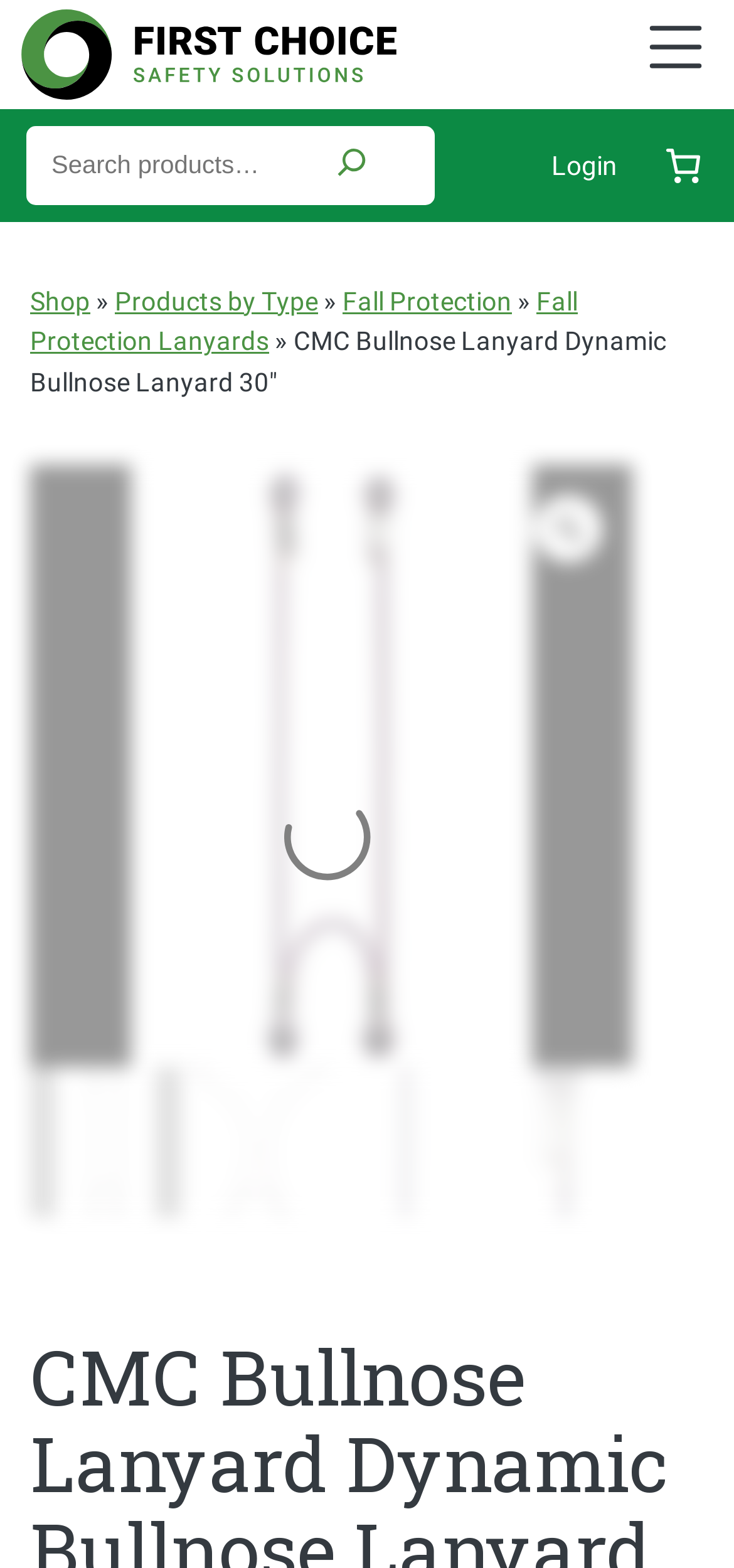Answer briefly with one word or phrase:
Is there a search function on this page?

Yes